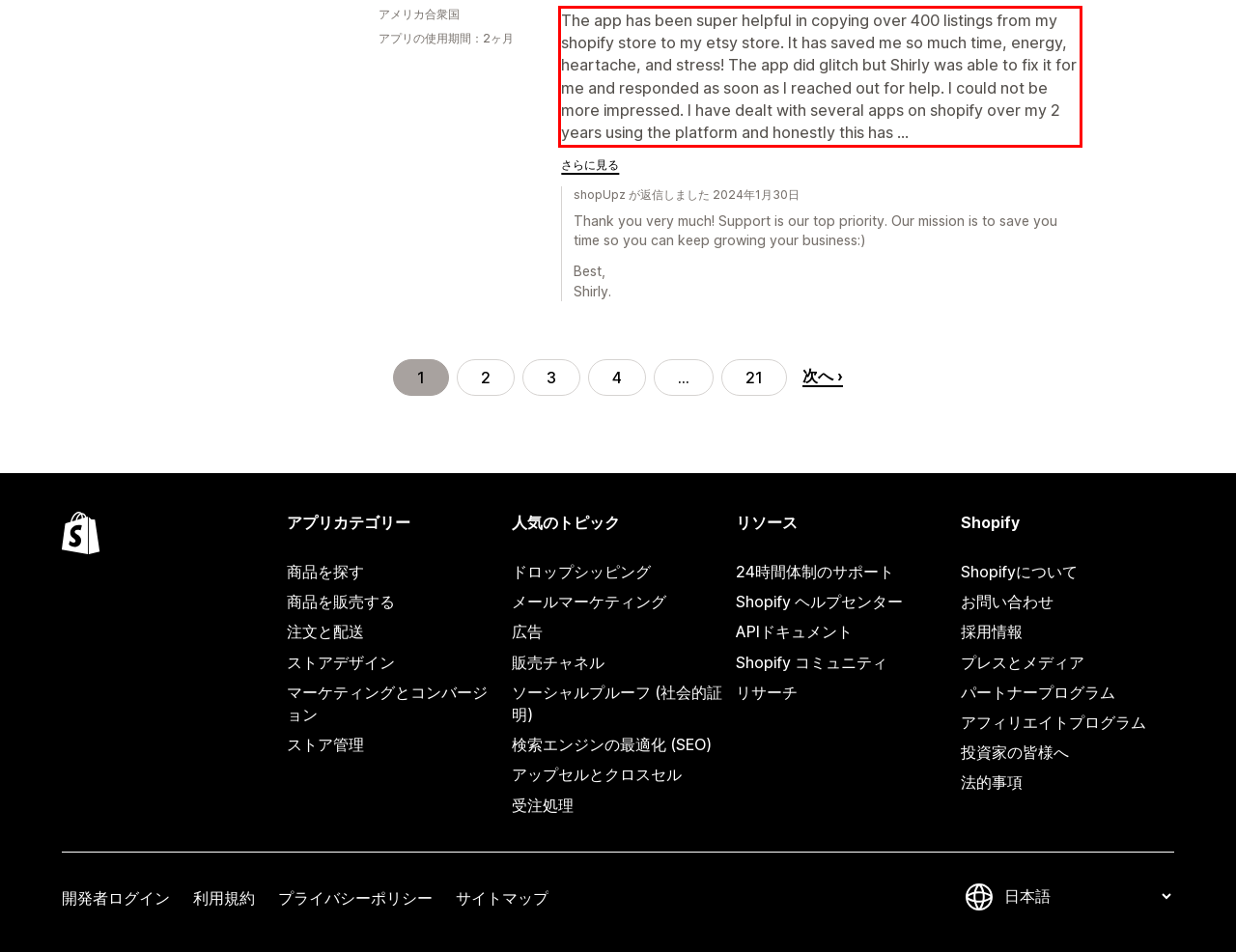You have a screenshot of a webpage, and there is a red bounding box around a UI element. Utilize OCR to extract the text within this red bounding box.

The app has been super helpful in copying over 400 listings from my shopify store to my etsy store. It has saved me so much time, energy, heartache, and stress! The app did glitch but Shirly was able to fix it for me and responded as soon as I reached out for help. I could not be more impressed. I have dealt with several apps on shopify over my 2 years using the platform and honestly this has ...